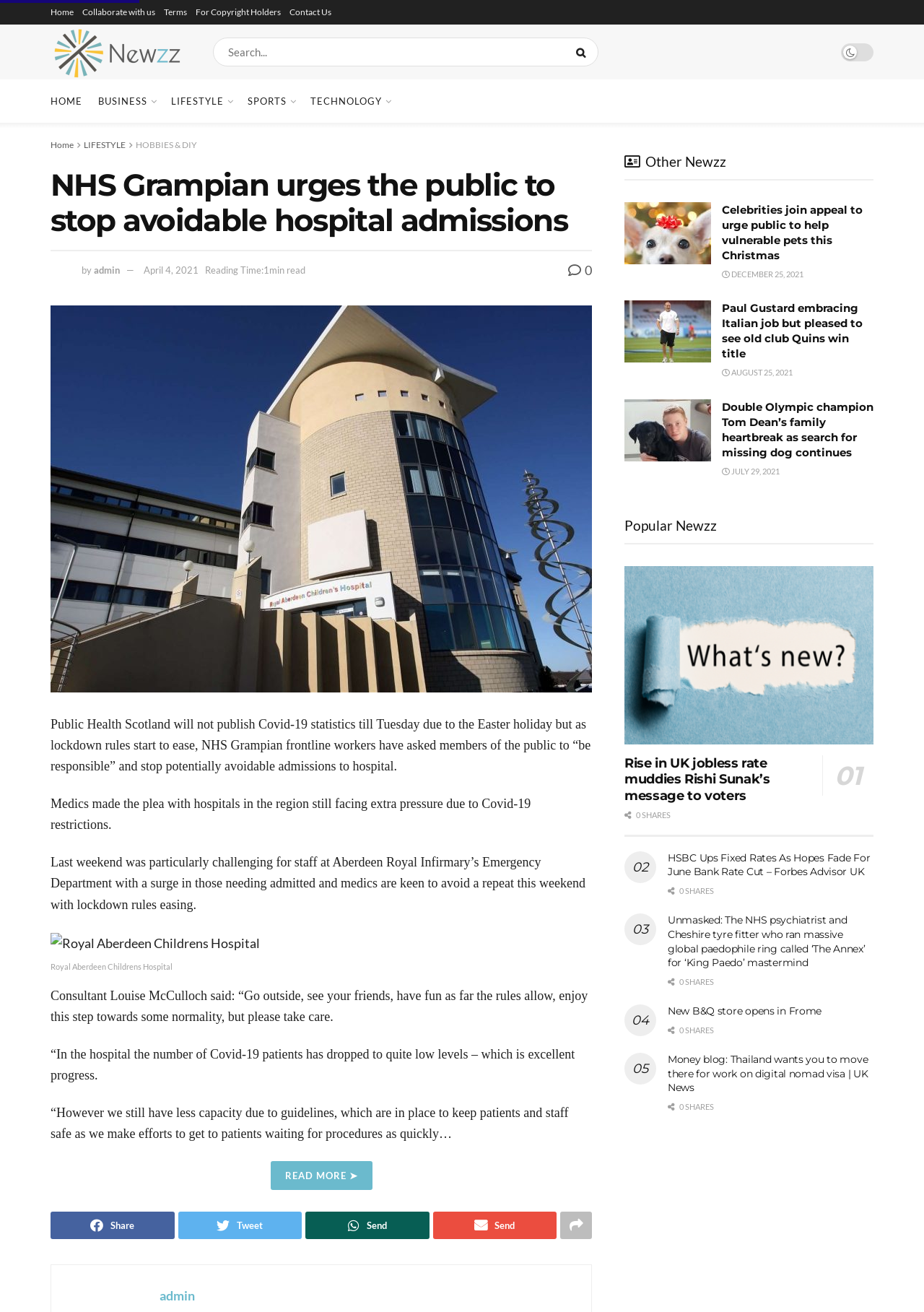Write an exhaustive caption that covers the webpage's main aspects.

This webpage is about NHS Grampian urging the public to stop avoidable hospital admissions. At the top, there are several links to different sections of the website, including "Home", "Collaborate with us", "Terms", and "Contact Us". Below these links, there is a search bar and a button with a magnifying glass icon.

The main content of the webpage is an article about NHS Grampian's plea to the public to avoid unnecessary hospital admissions. The article is divided into several paragraphs, with images and quotes from medical professionals. The article discusses the current situation in hospitals, the importance of taking care, and the need to avoid unnecessary admissions.

To the right of the article, there are several links to other news articles, including "Celebrities join appeal to urge public to help vulnerable pets this Christmas", "Paul Gustard embracing Italian job but pleased to see old club Quins win title", and "Double Olympic champion Tom Dean’s family heartbreak as search for missing dog continues". These links are accompanied by images and short summaries of the articles.

Below the main article, there are several headings, including "Popular Newzz" and "01 Rise in UK jobless rate muddies Rishi Sunak’s message to voters". These headings are followed by links to other news articles, including "HSBC Ups Fixed Rates As Hopes Fade For June Bank Rate Cut – Forbes Advisor UK" and "Unmasked: The NHS psychiatrist and Cheshire tyre fitter who ran massive global paedophile ring called ‘The Annex’ for ‘King Paedo’ mastermind". Each of these links is accompanied by a short summary and an image.

Throughout the webpage, there are several social media links, including Facebook, Twitter, and LinkedIn, allowing users to share articles and interact with the content.